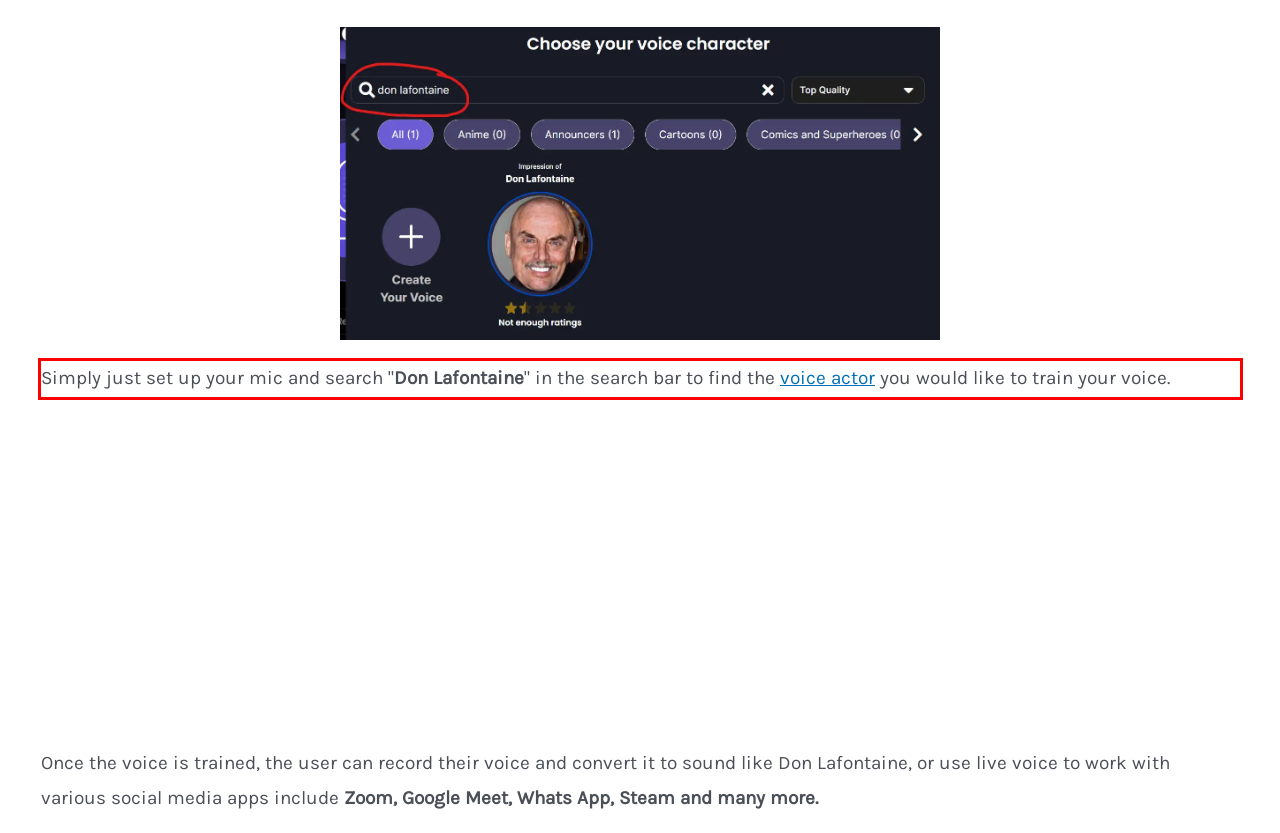Analyze the screenshot of the webpage and extract the text from the UI element that is inside the red bounding box.

Simply just set up your mic and search "Don Lafontaine" in the search bar to find the voice actor you would like to train your voice.